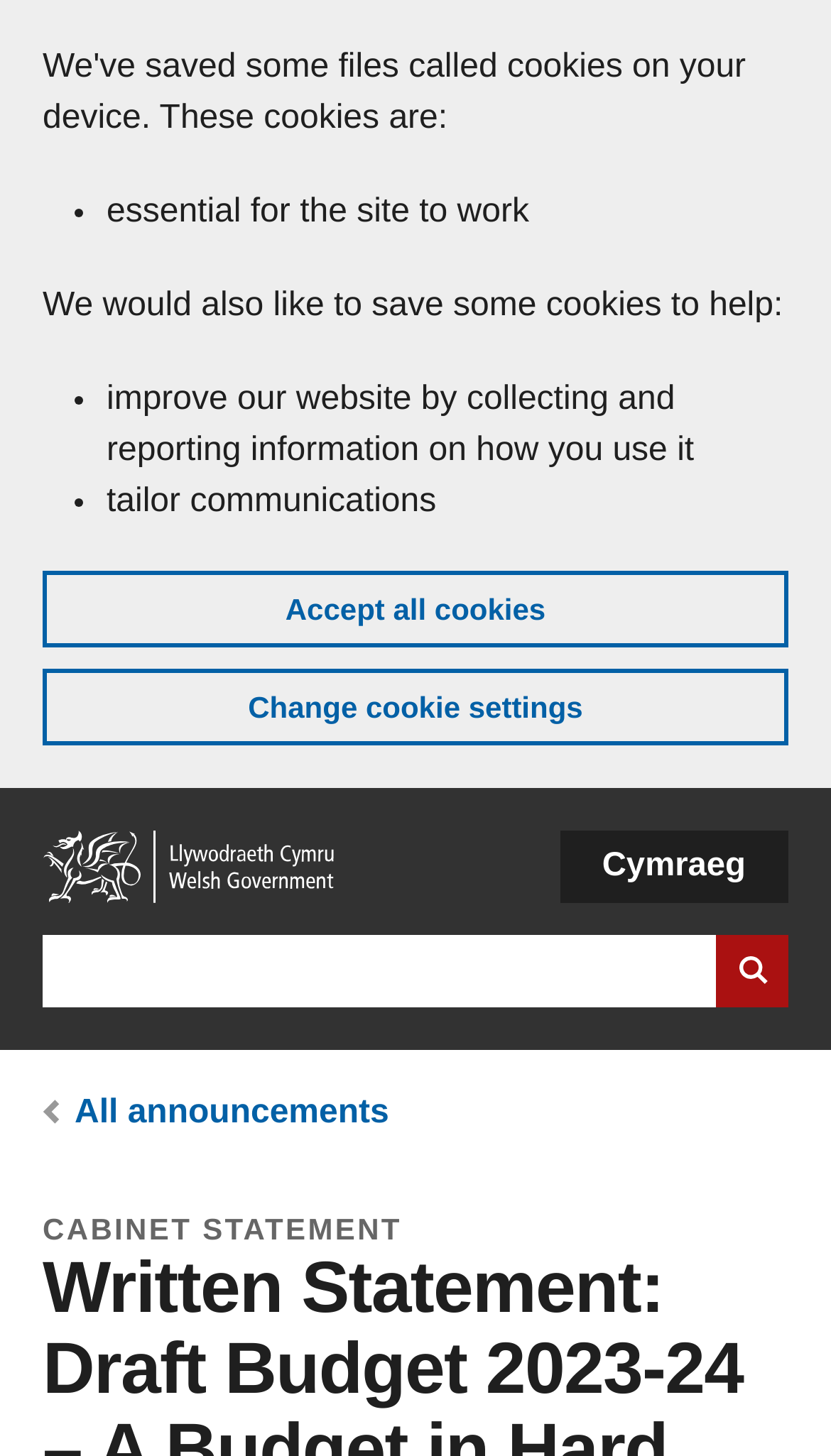Could you provide the bounding box coordinates for the portion of the screen to click to complete this instruction: "Go to Home"?

[0.051, 0.57, 0.41, 0.62]